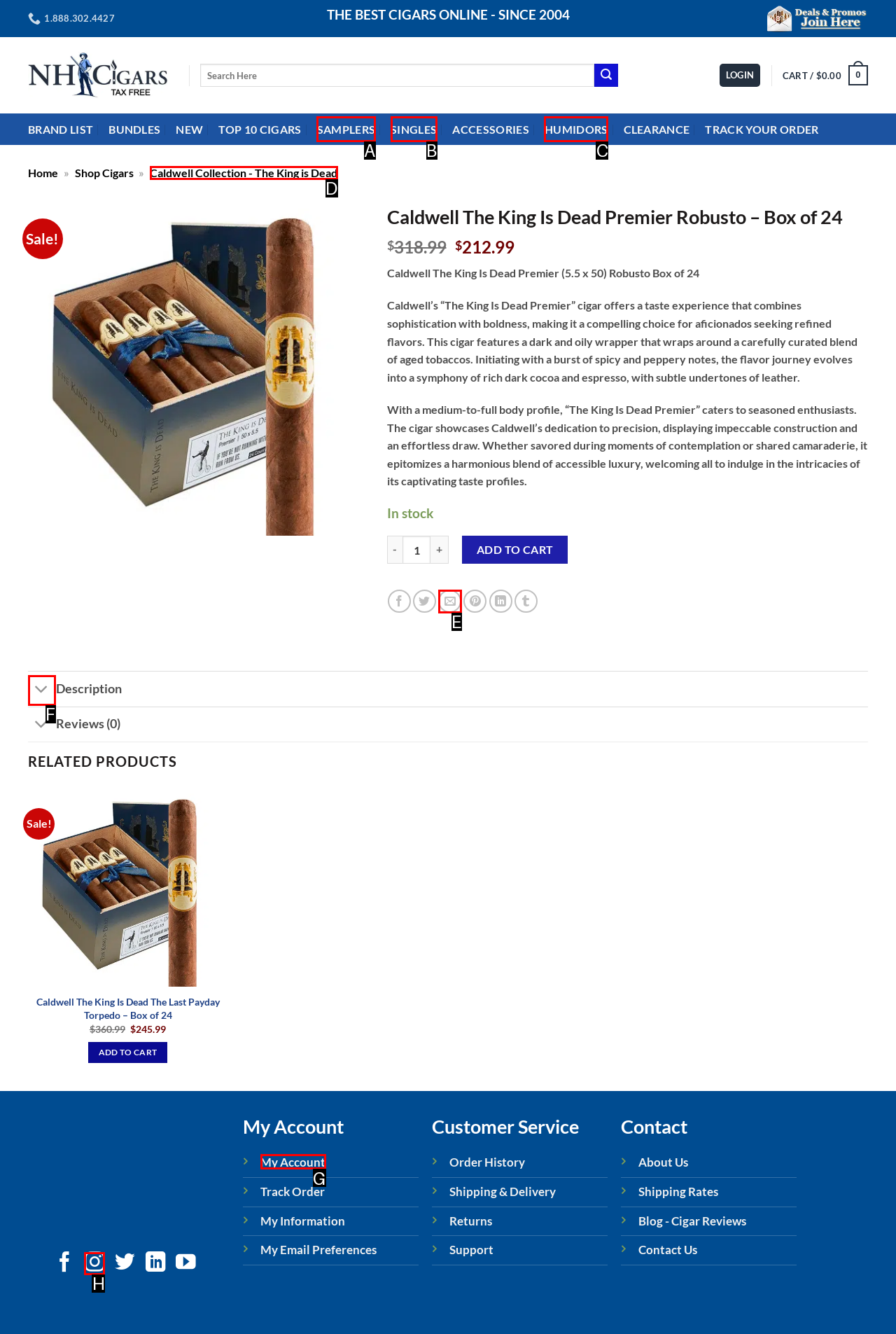Using the given description: My Account, identify the HTML element that corresponds best. Answer with the letter of the correct option from the available choices.

G